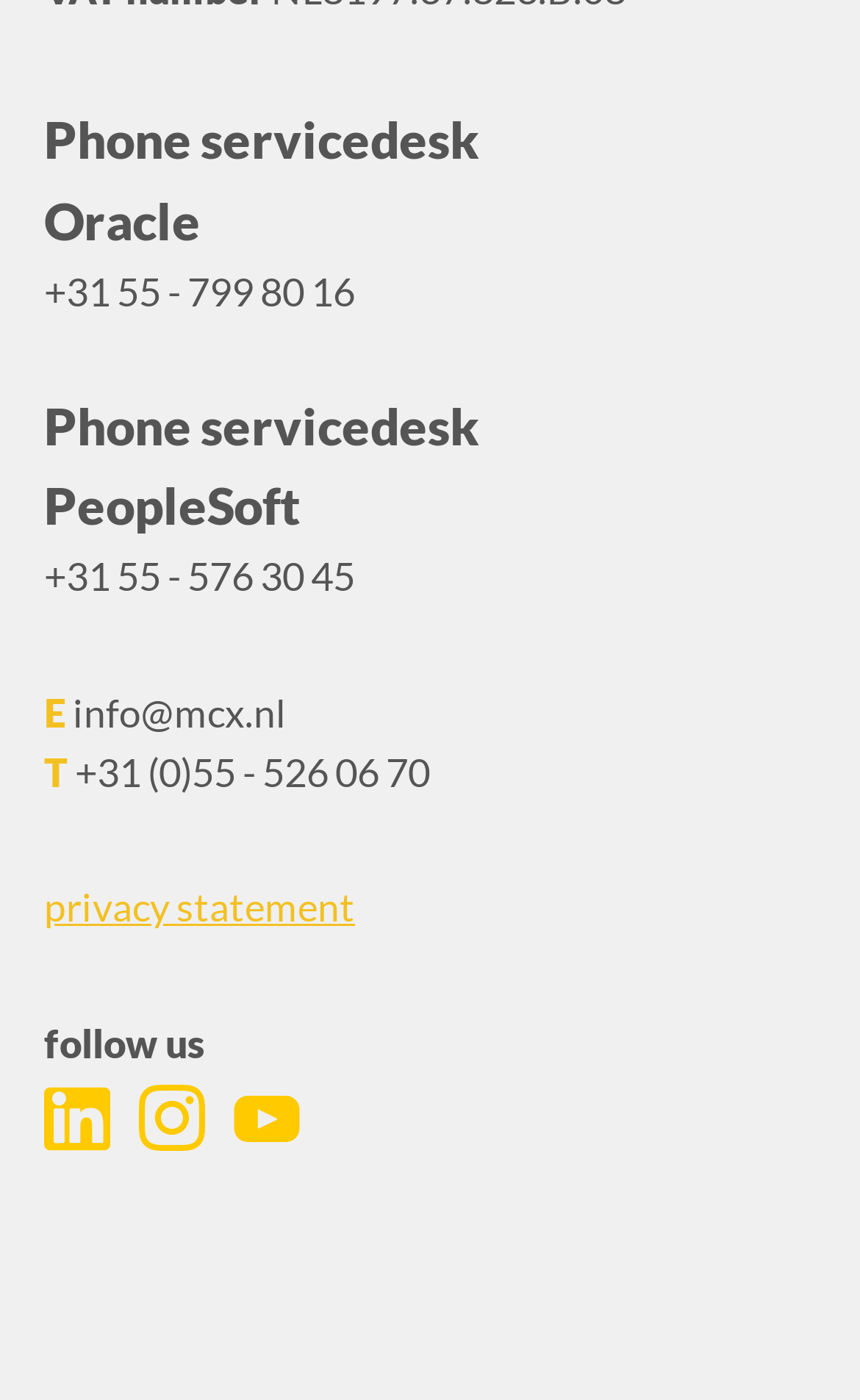What is the text above the social media links?
Give a single word or phrase as your answer by examining the image.

follow us